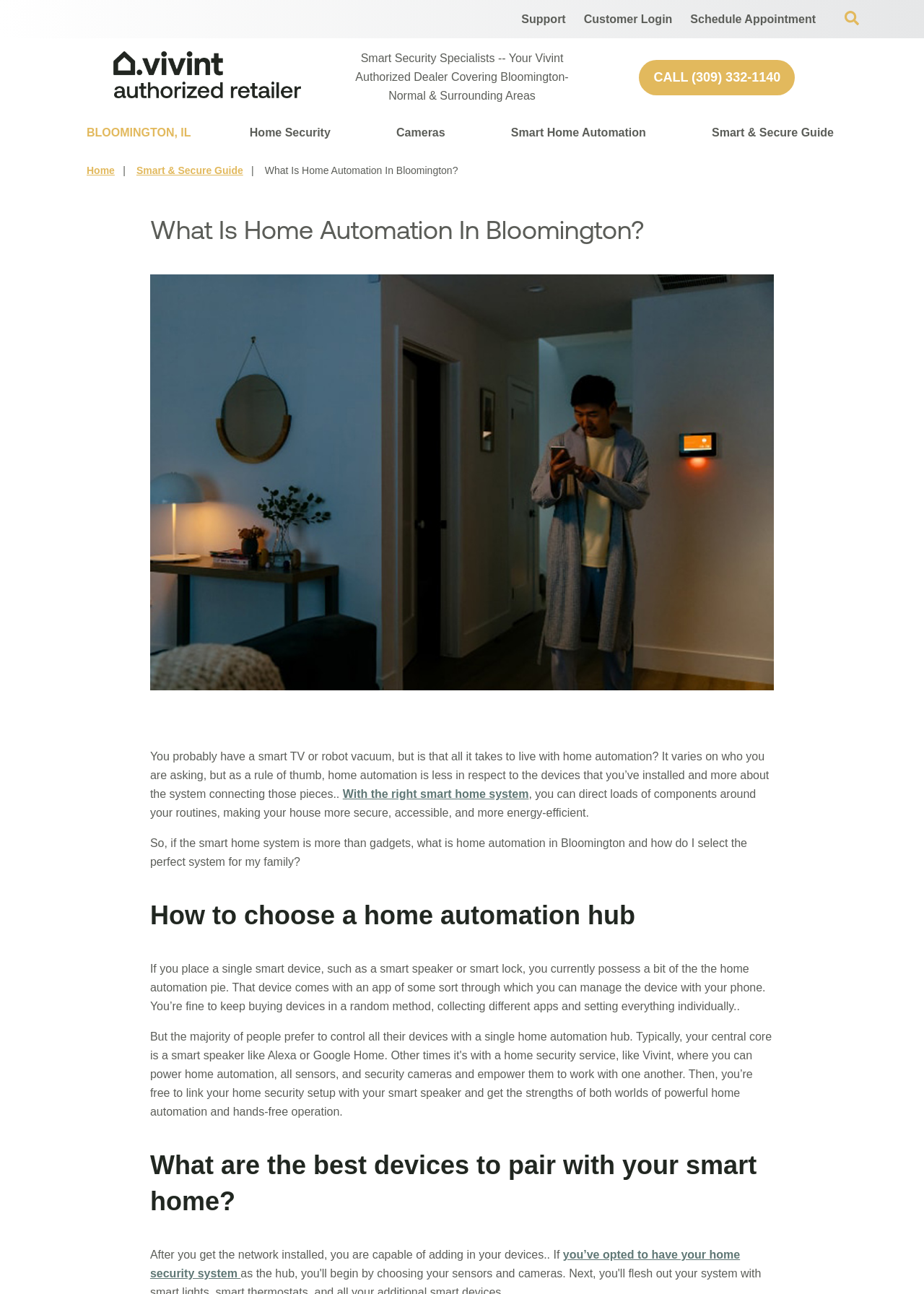Determine the bounding box coordinates for the region that must be clicked to execute the following instruction: "Click on Support".

[0.557, 0.003, 0.62, 0.027]